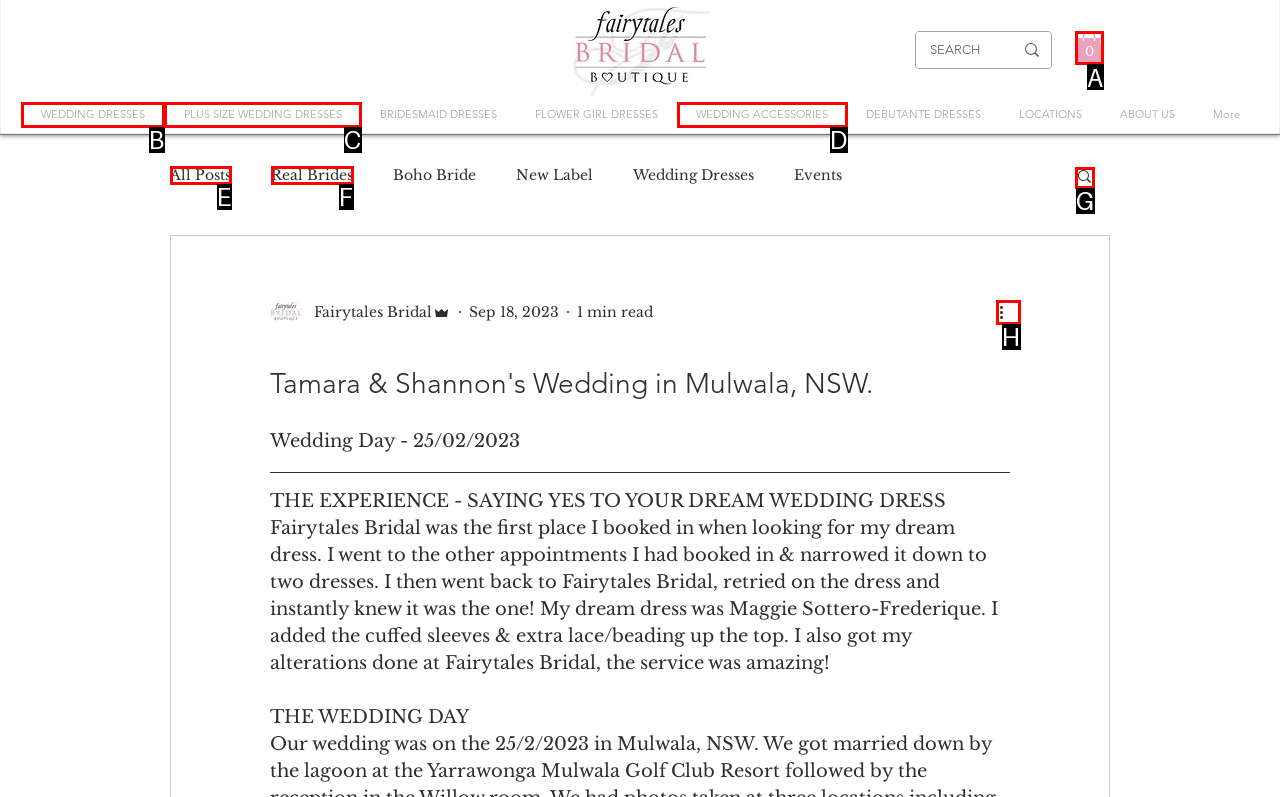Which HTML element should be clicked to perform the following task: View cart
Reply with the letter of the appropriate option.

A